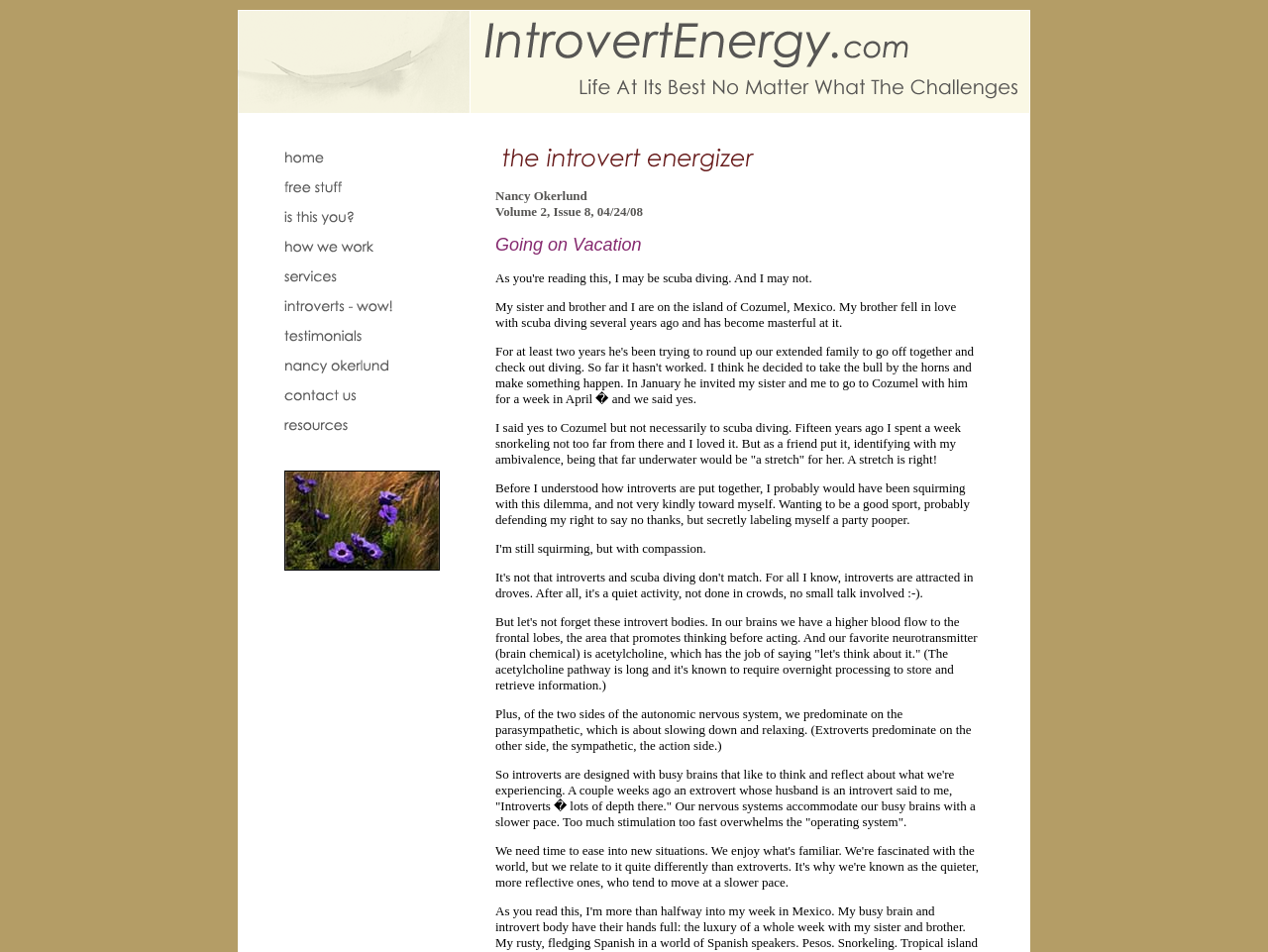Using the provided description: "alt="home" name="home1"", find the bounding box coordinates of the corresponding UI element. The output should be four float numbers between 0 and 1, in the format [left, top, right, bottom].

[0.188, 0.17, 0.344, 0.185]